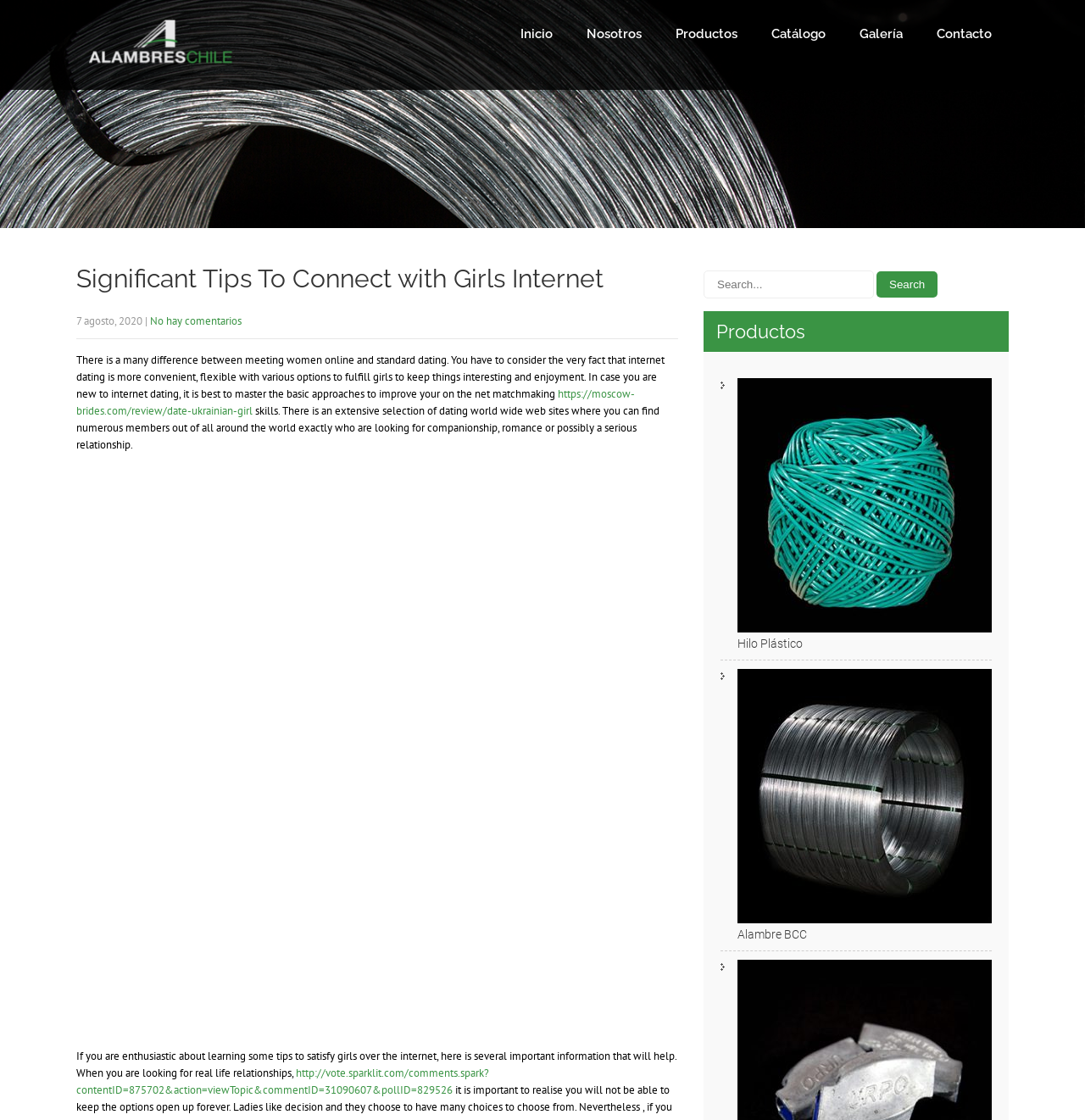Offer a thorough description of the webpage.

The webpage is about providing tips on how to connect with girls online. At the top left, there is a small image and a link. Above the main content, there is a navigation menu with links to "Inicio", "Nosotros", "Productos", "Catálogo", "Galería", and "Contacto". 

The main content starts with a heading "Significant Tips To Connect with Girls Internet" followed by a date "7 agosto, 2020" and a link "No hay comentarios". The main article discusses the differences between online dating and standard dating, highlighting the convenience and flexibility of online dating. It also provides tips on how to improve online matchmaking skills.

There are two images in the main content area, one above the article and another below it. The article is divided into paragraphs, with links to external websites in between. At the bottom left, there is a search bar with a search button. Above the search bar, there is a heading "Productos" with links to "Hilo Plástico" and "Alambre BCC" below it.